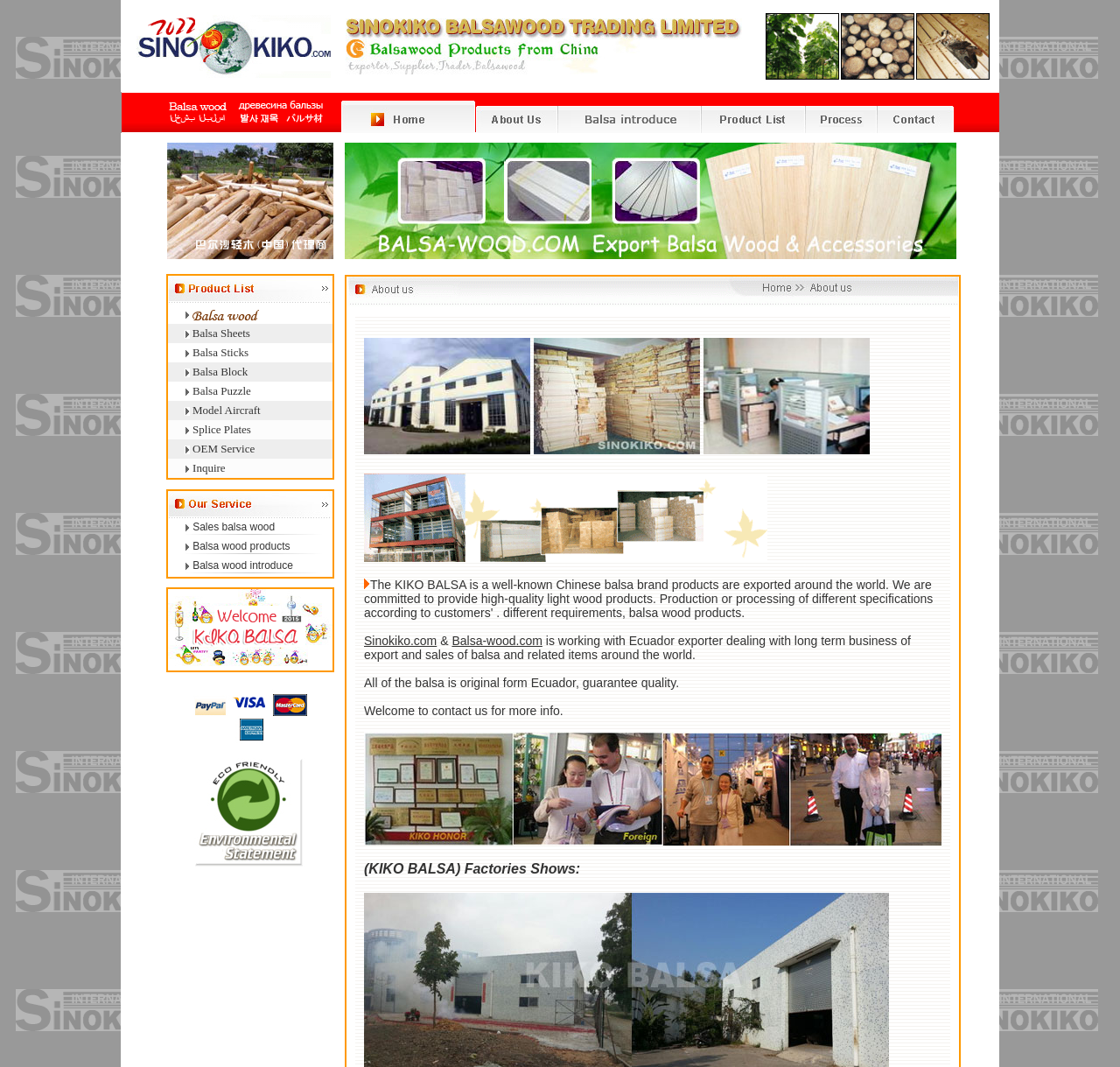Respond with a single word or phrase for the following question: 
What is the purpose of the OEM Service?

Customized production